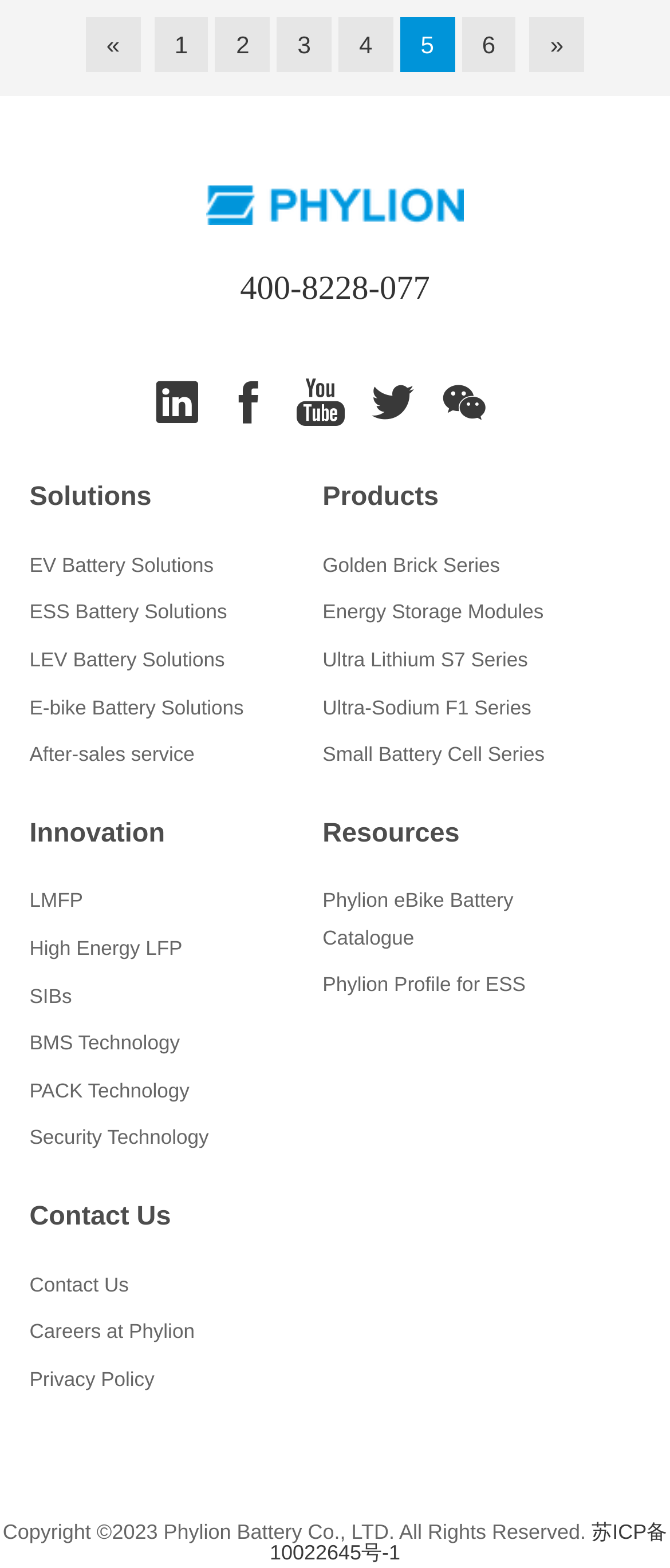Determine the bounding box coordinates of the clickable region to execute the instruction: "learn about innovation". The coordinates should be four float numbers between 0 and 1, denoted as [left, top, right, bottom].

[0.044, 0.522, 0.246, 0.541]